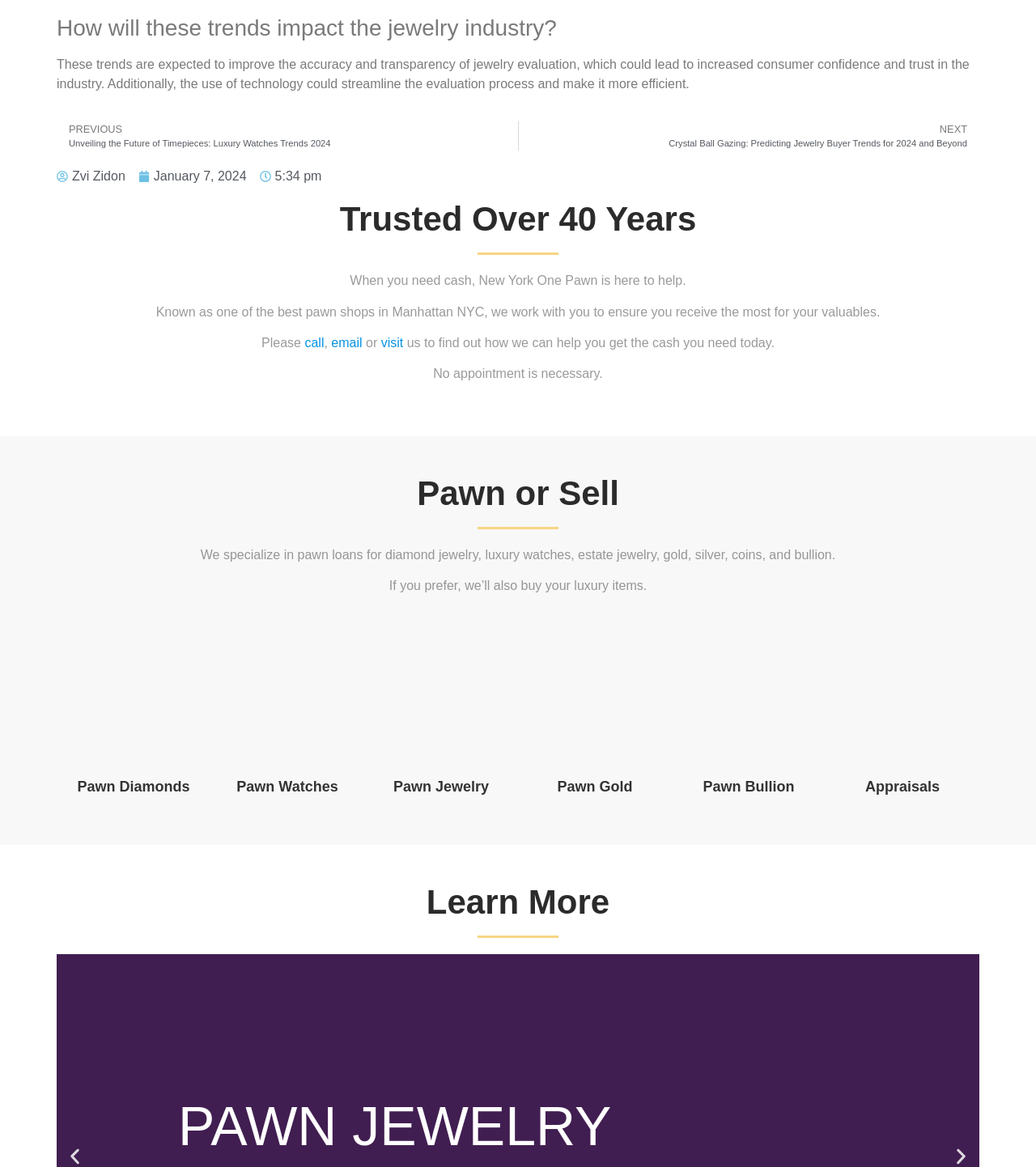Can you find the bounding box coordinates of the area I should click to execute the following instruction: "Click on 'Prev' to go to the previous article"?

[0.055, 0.104, 0.5, 0.129]